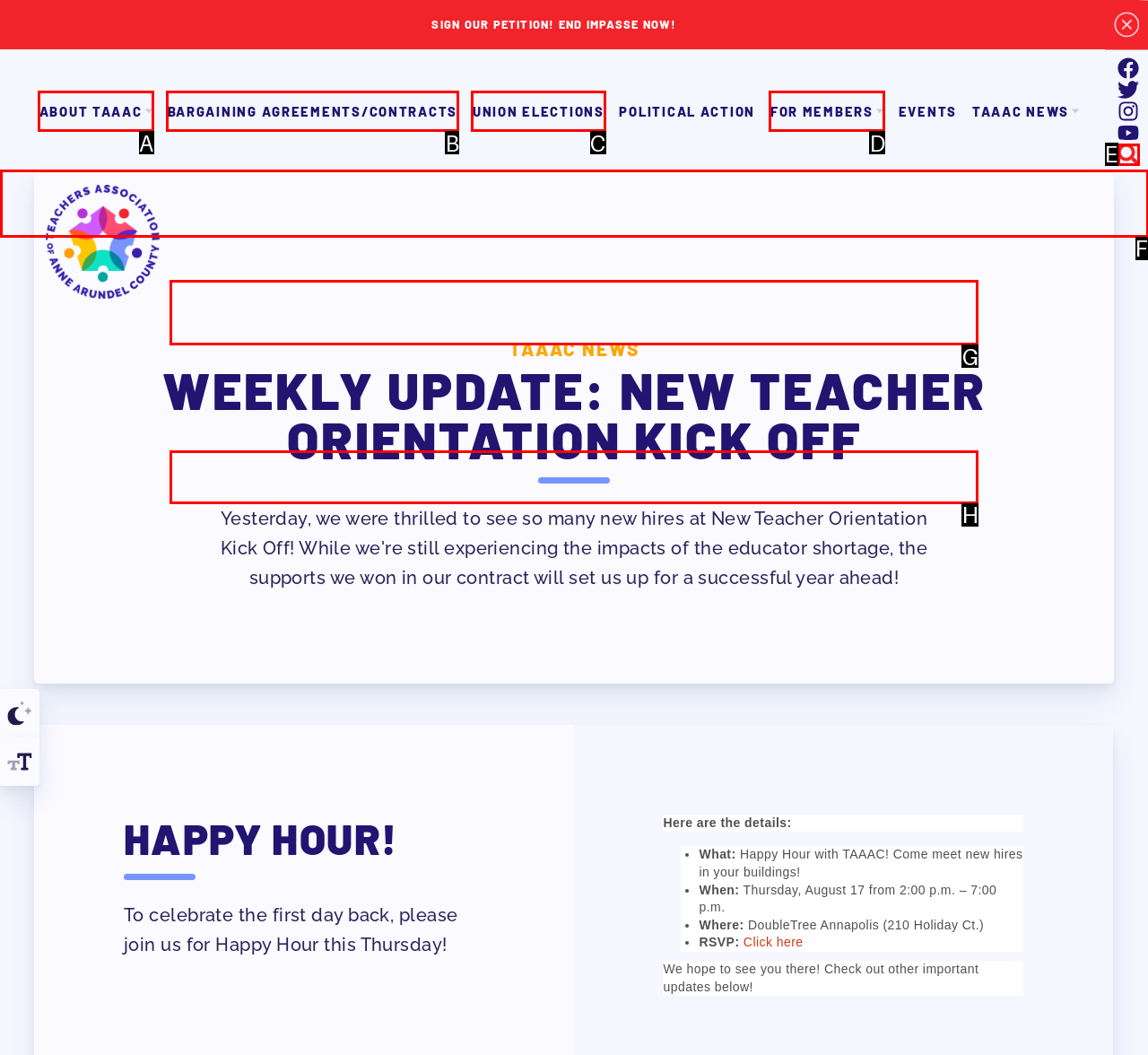Tell me which one HTML element best matches the description: name="s" placeholder="Search..."
Answer with the option's letter from the given choices directly.

F